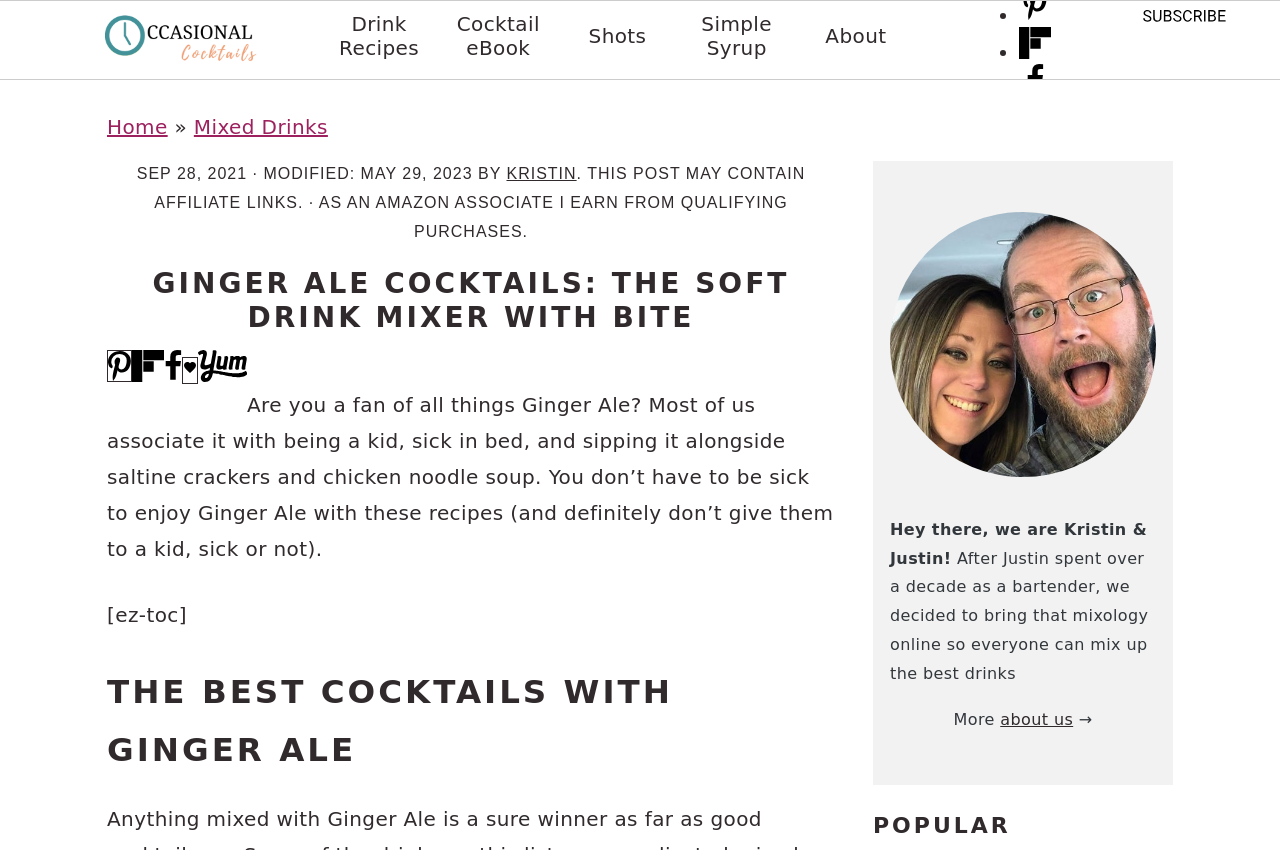Please determine the bounding box coordinates for the UI element described as: "Shots".

[0.46, 0.028, 0.505, 0.056]